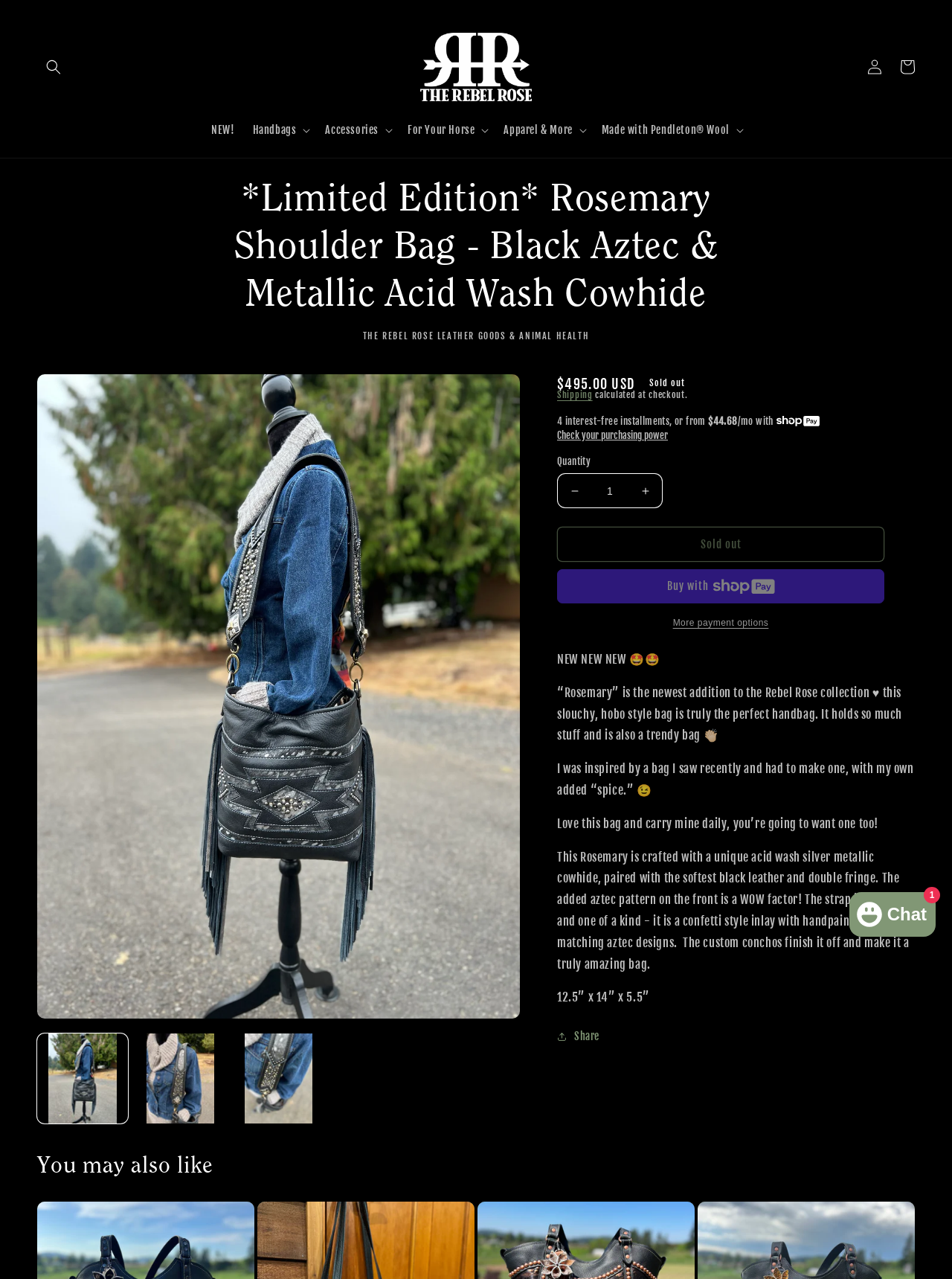Using the details in the image, give a detailed response to the question below:
What is the size of the handbag?

The size of the handbag is mentioned in the product description as '12.5” x 14” x 5.5”'.